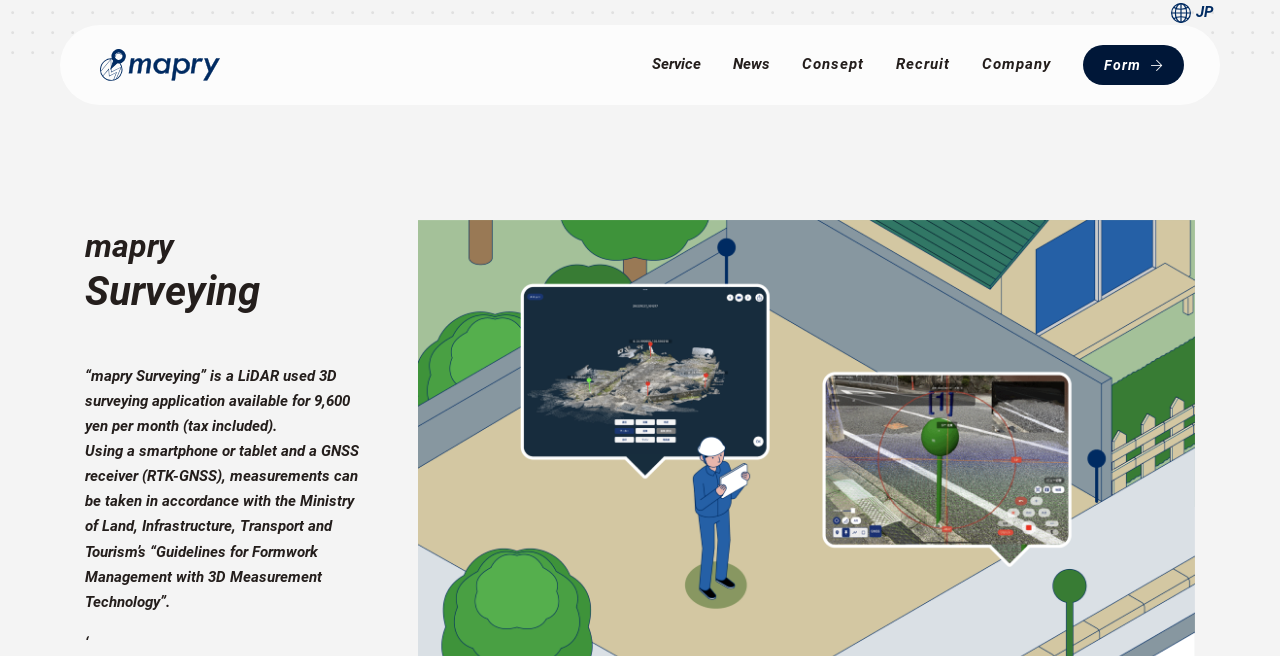Please find the bounding box coordinates of the element that must be clicked to perform the given instruction: "Click the 'JP' link". The coordinates should be four float numbers from 0 to 1, i.e., [left, top, right, bottom].

[0.915, 0.0, 0.947, 0.038]